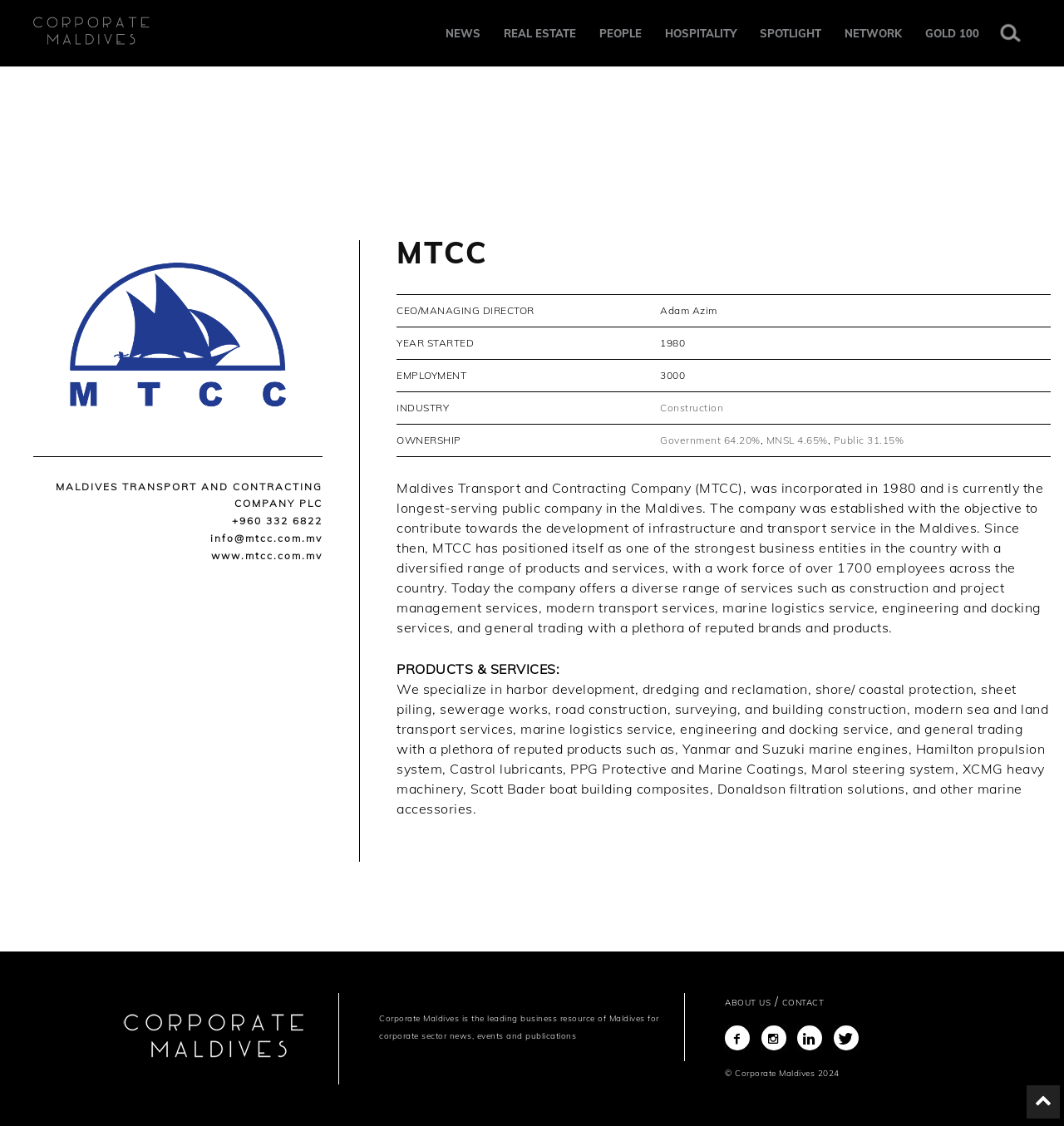Determine the bounding box coordinates (top-left x, top-left y, bottom-right x, bottom-right y) of the UI element described in the following text: title="Twitter"

[0.783, 0.911, 0.807, 0.933]